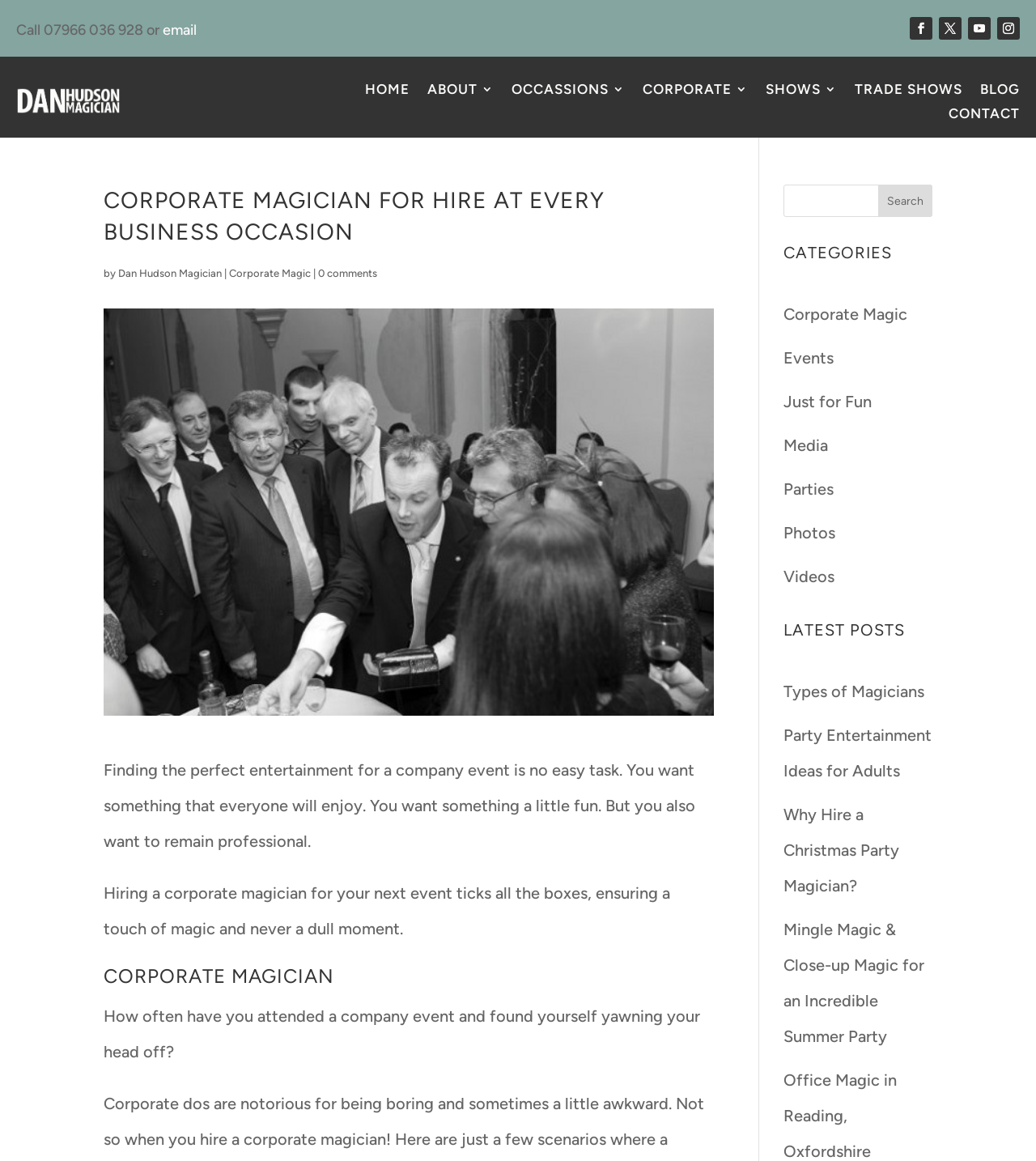Find the bounding box of the web element that fits this description: "Shows".

[0.739, 0.072, 0.808, 0.087]